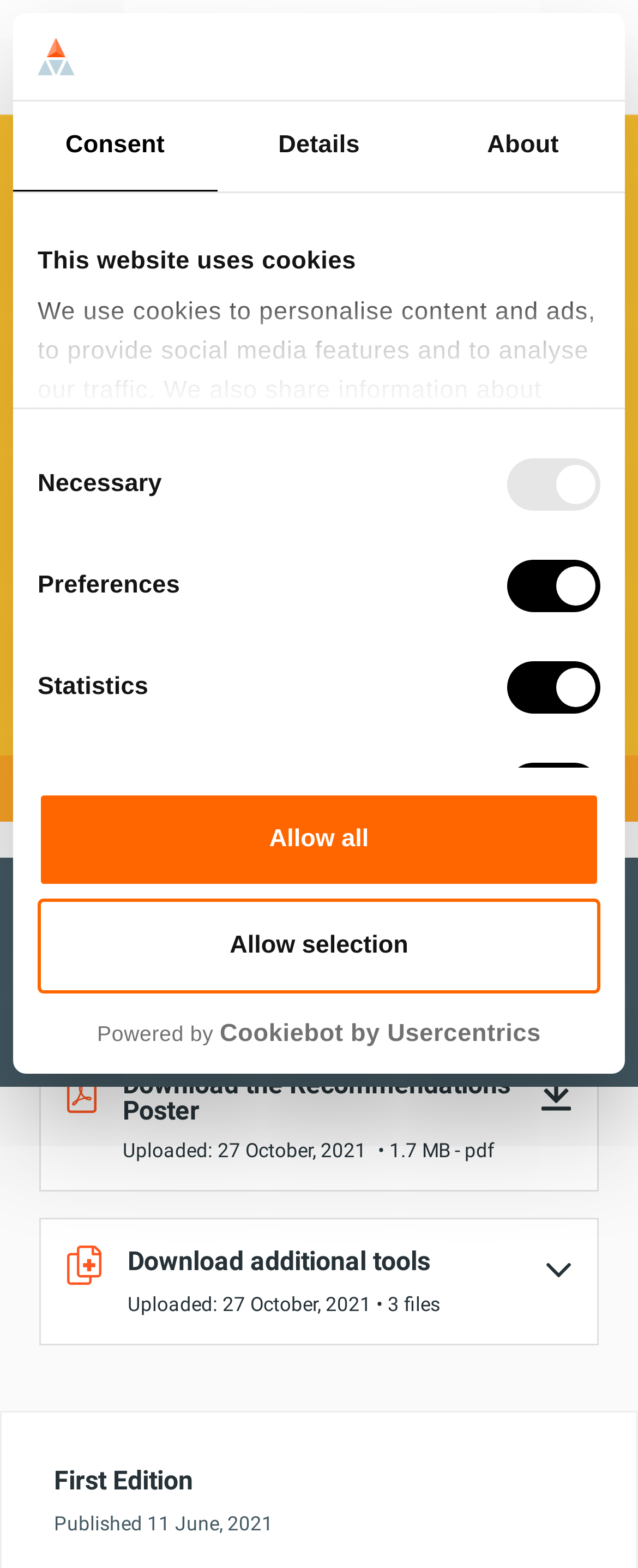Please examine the image and answer the question with a detailed explanation:
What is the name of the foundation?

I found the answer by looking at the top-left corner of the webpage, where the logo and the name of the foundation are displayed.